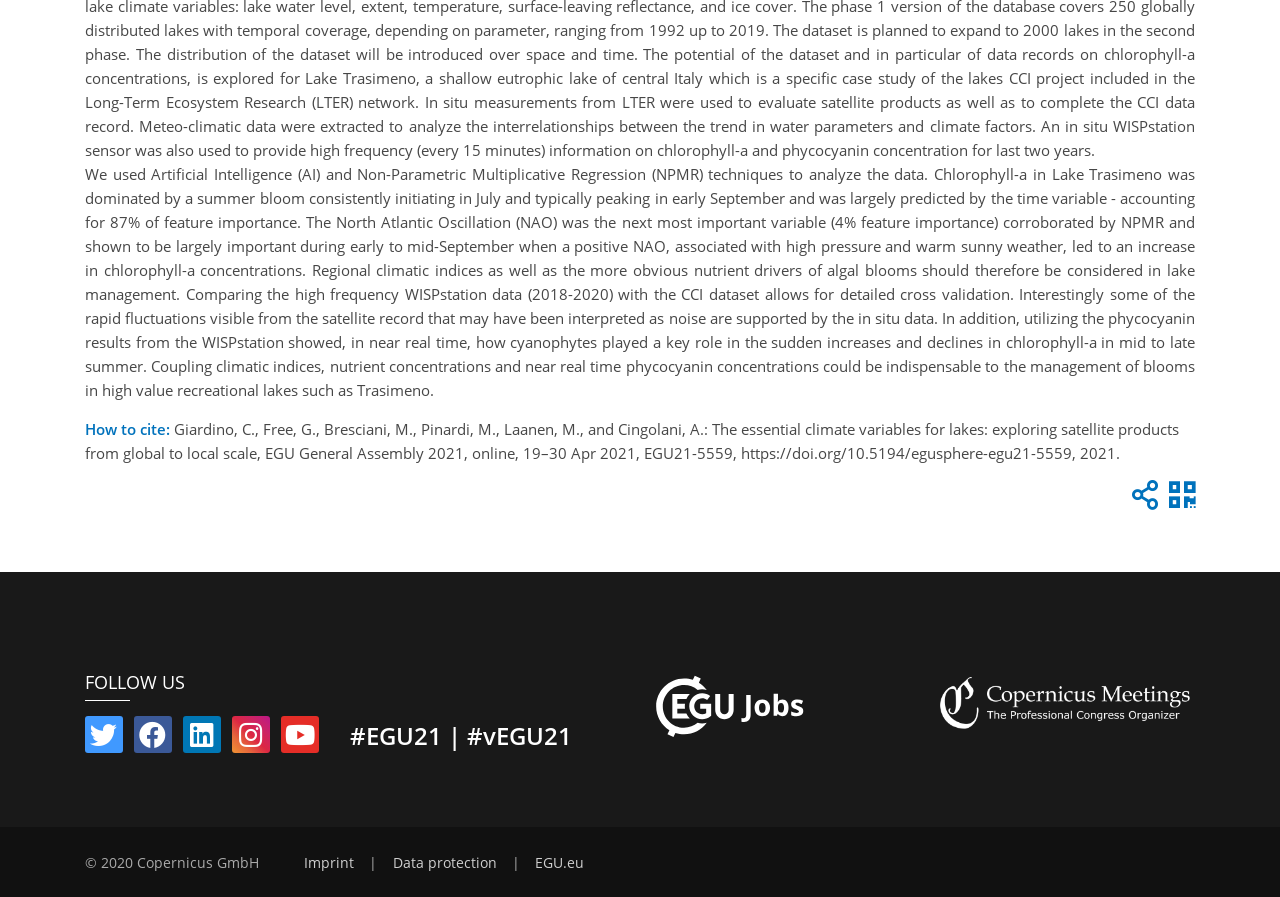Using the element description: "EGU.eu", determine the bounding box coordinates for the specified UI element. The coordinates should be four float numbers between 0 and 1, [left, top, right, bottom].

[0.418, 0.952, 0.456, 0.972]